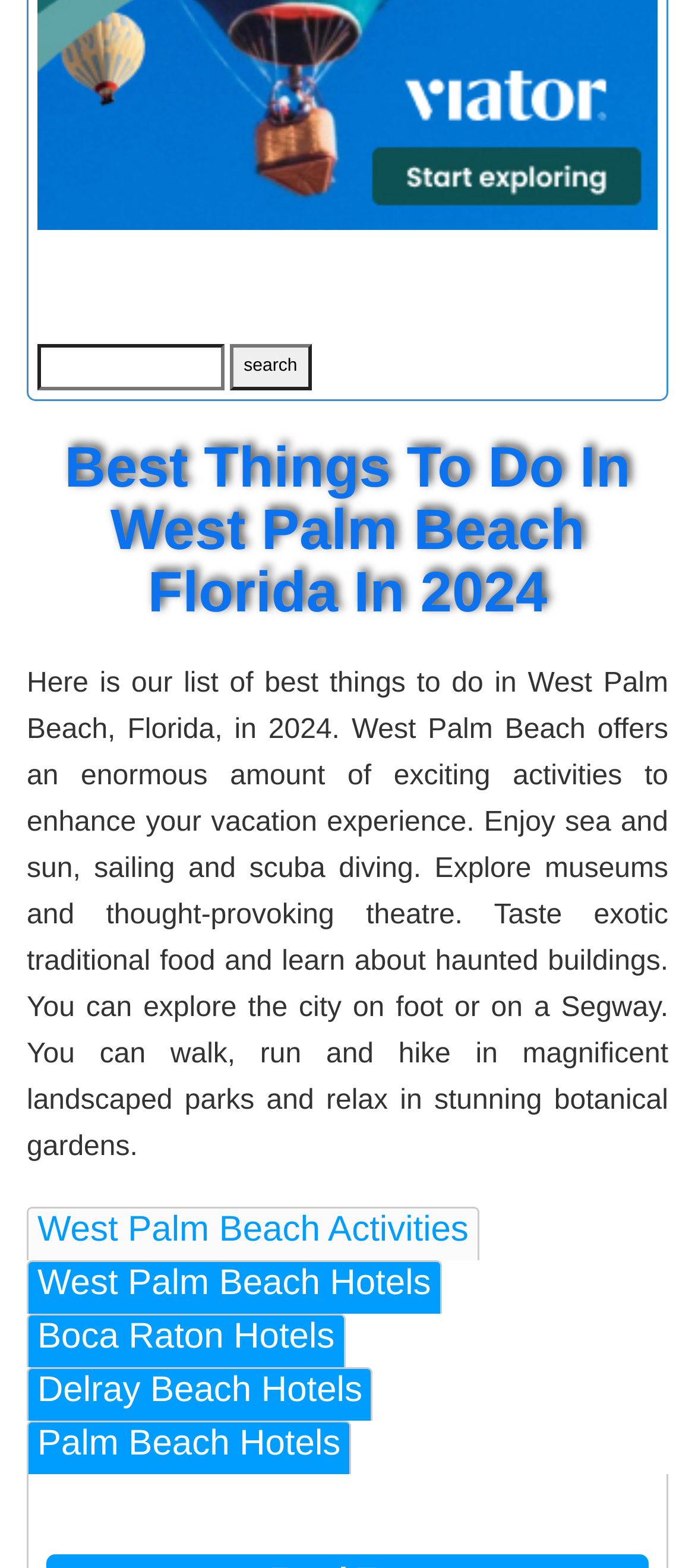Use a single word or phrase to answer the question:
What type of activities are mentioned in the webpage?

Sea and sun, sailing, scuba diving, etc.